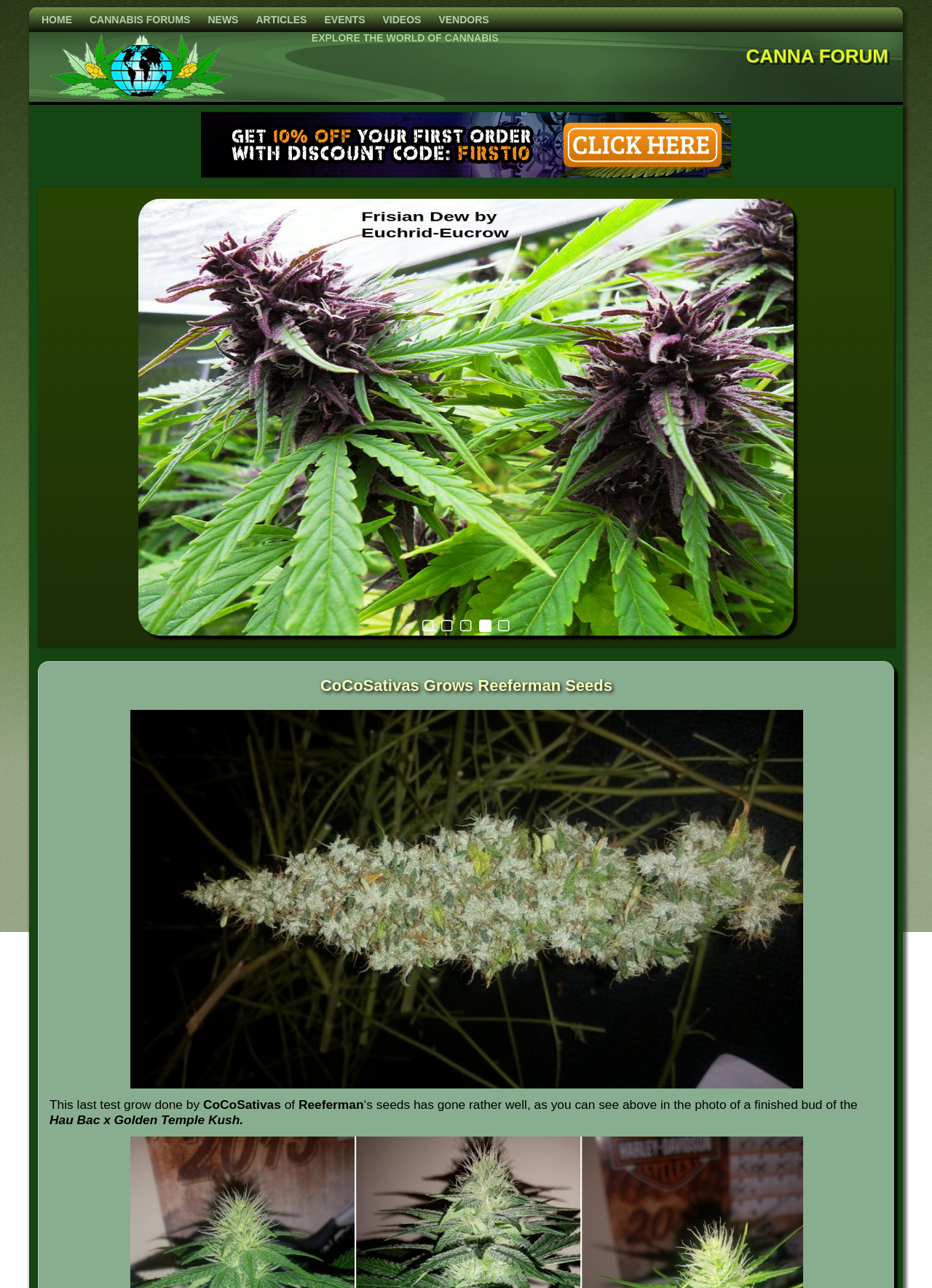Give a short answer using one word or phrase for the question:
What is the name of the cannabis strain shown in the image?

Hau Bac x Golden Temple Kush